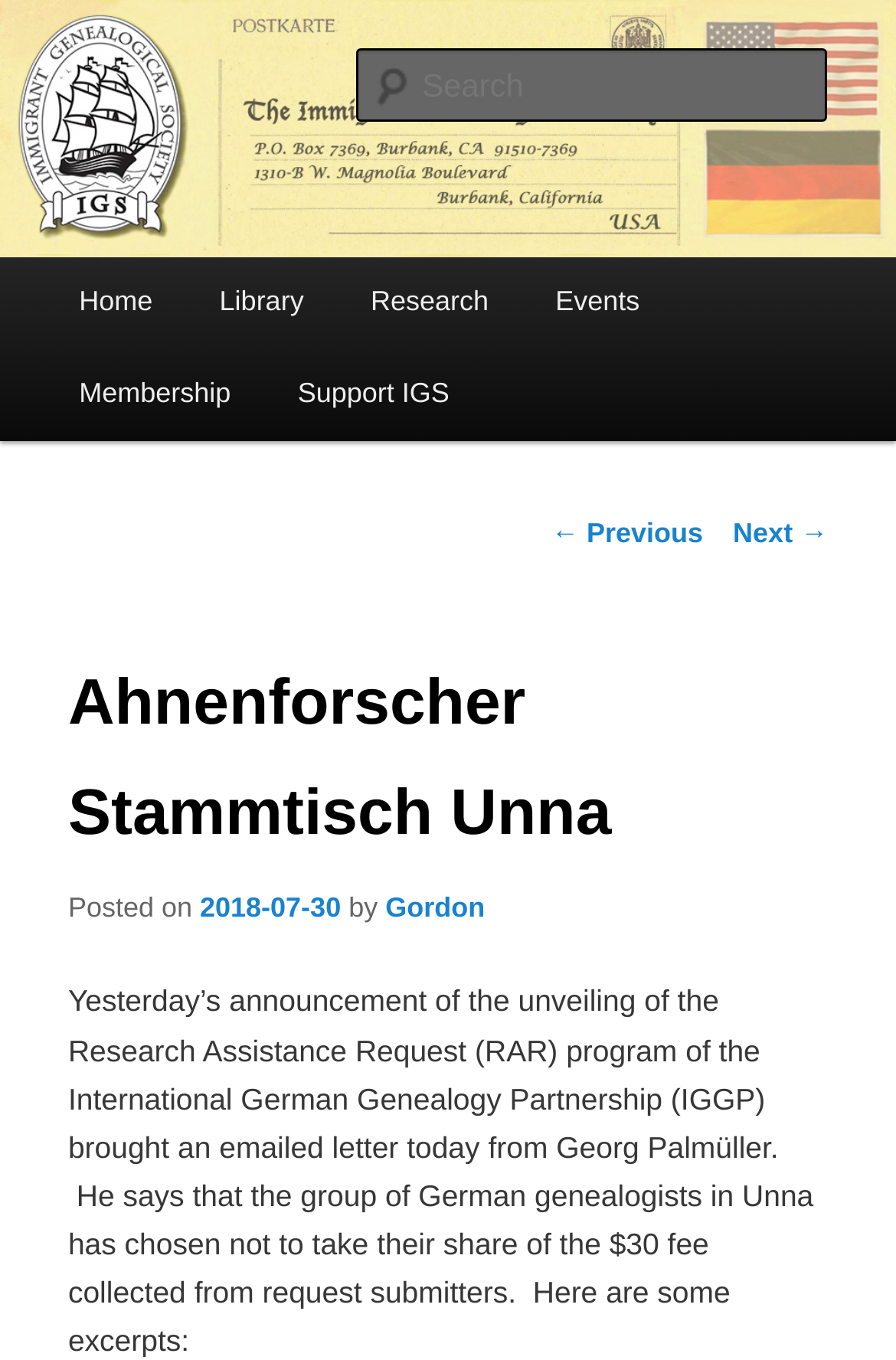What is the date of the post?
Look at the image and provide a short answer using one word or a phrase.

2018-07-30